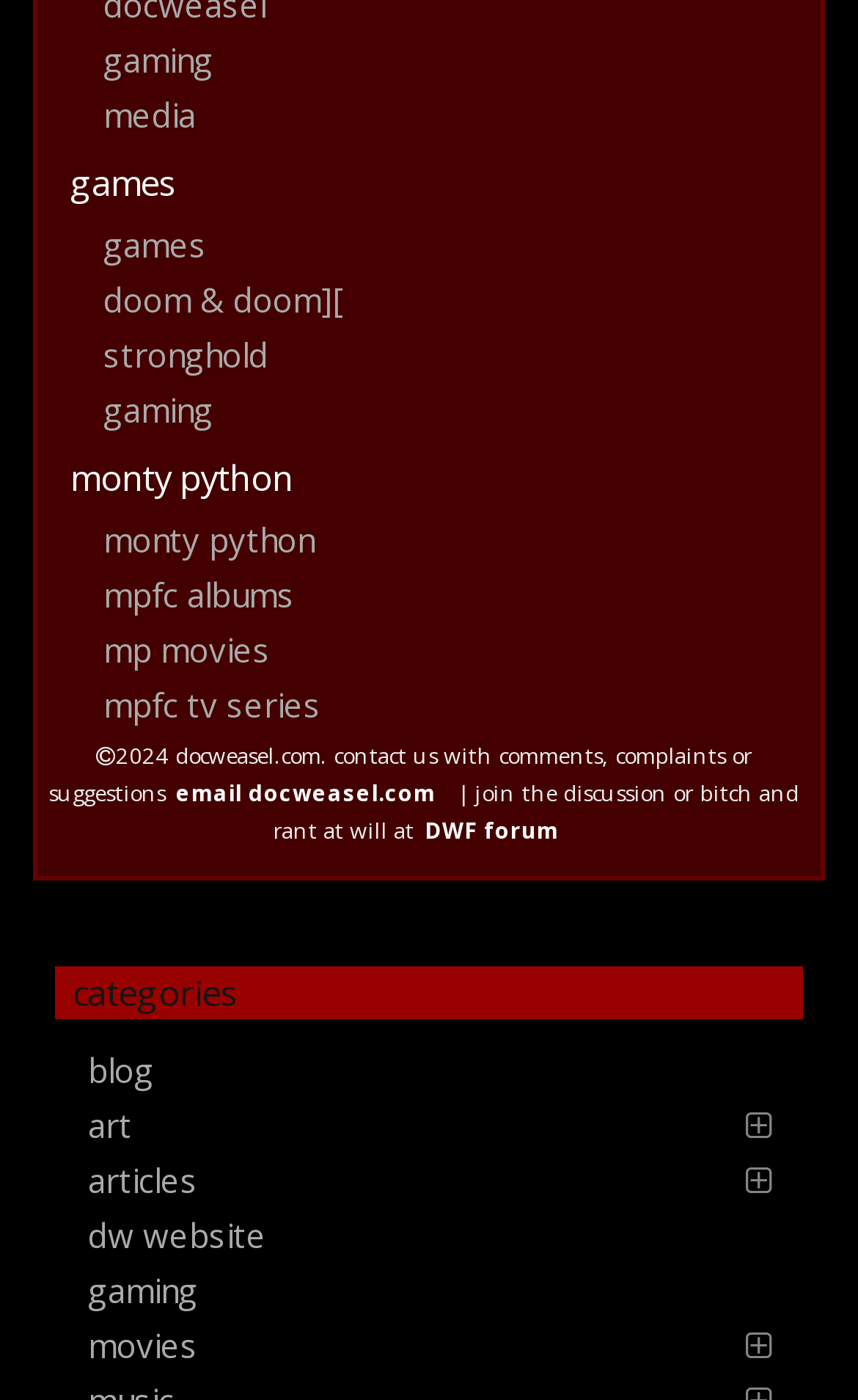Identify the bounding box coordinates of the clickable region to carry out the given instruction: "contact us".

[0.2, 0.554, 0.513, 0.576]